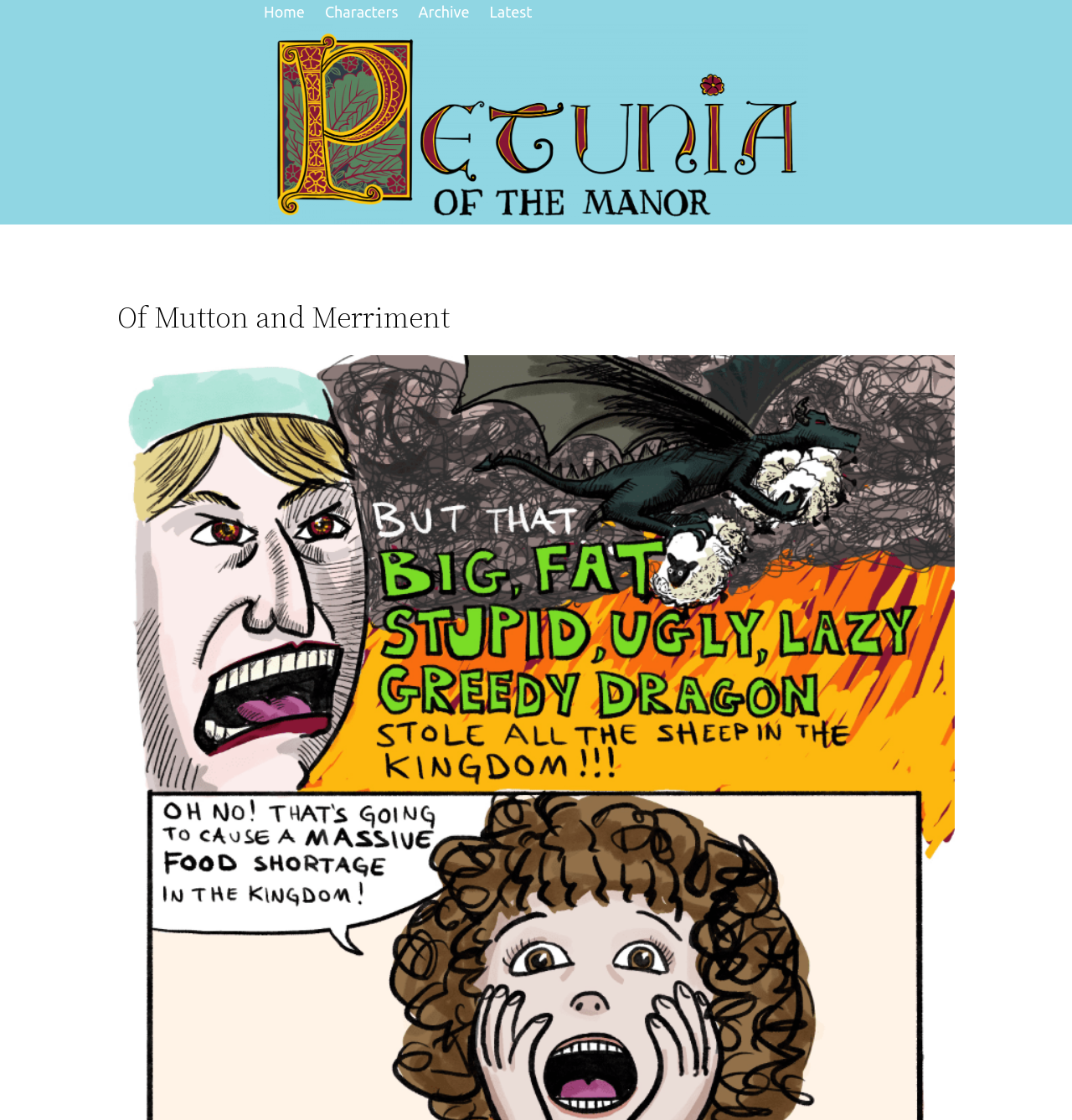What is the position of the figure element?
Could you answer the question with a detailed and thorough explanation?

I compared the y1 and y2 coordinates of the 'Navigation 3' element and the 'figure' element. Since the y1 and y2 values of the 'figure' element are greater than those of the 'Navigation 3' element, the 'figure' element is positioned below the navigation links.